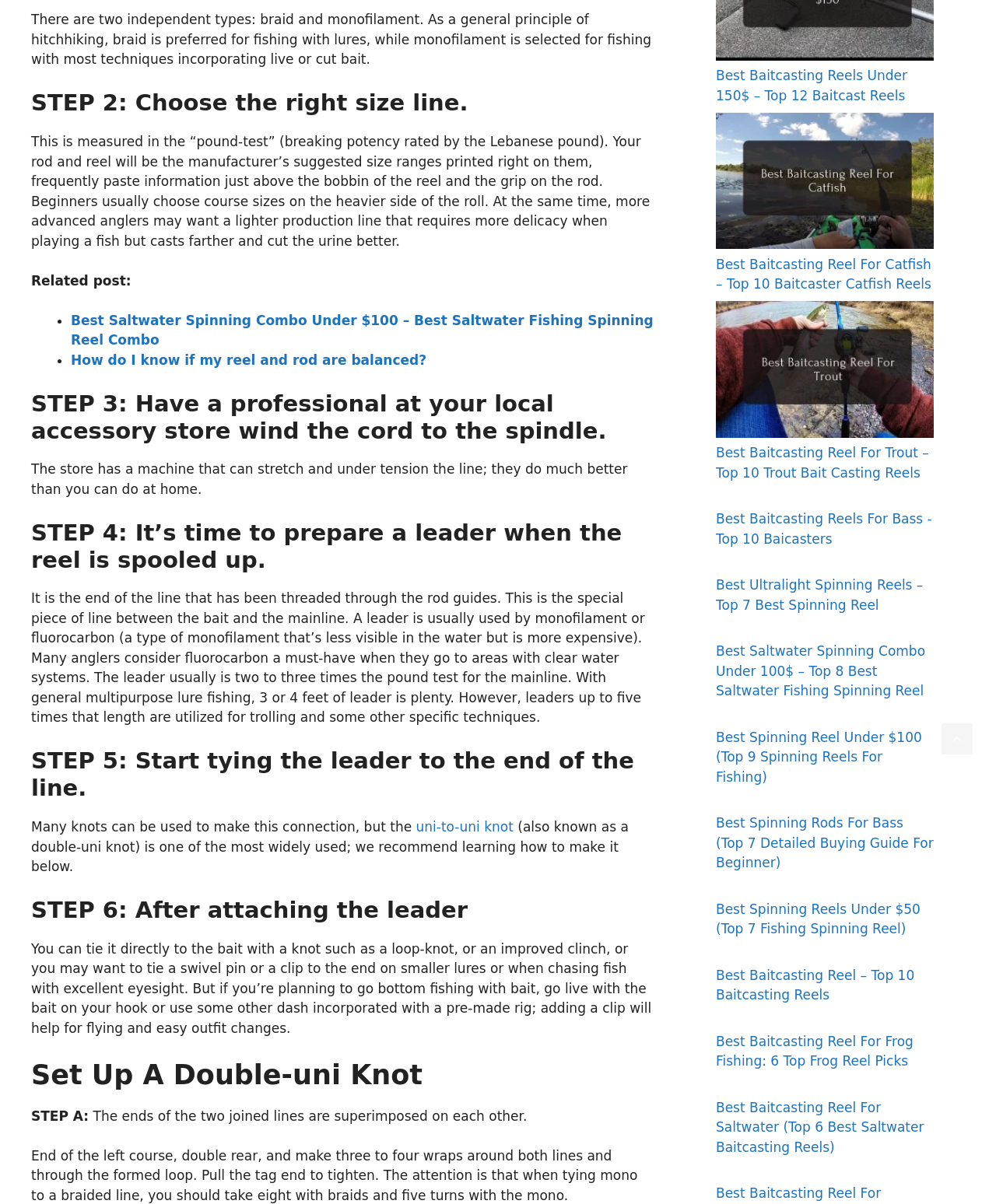What are the two independent types of fishing lines?
Based on the image, answer the question in a detailed manner.

According to the webpage, there are two independent types of fishing lines, which are braid and monofilament. This information is mentioned in the first paragraph of the webpage.